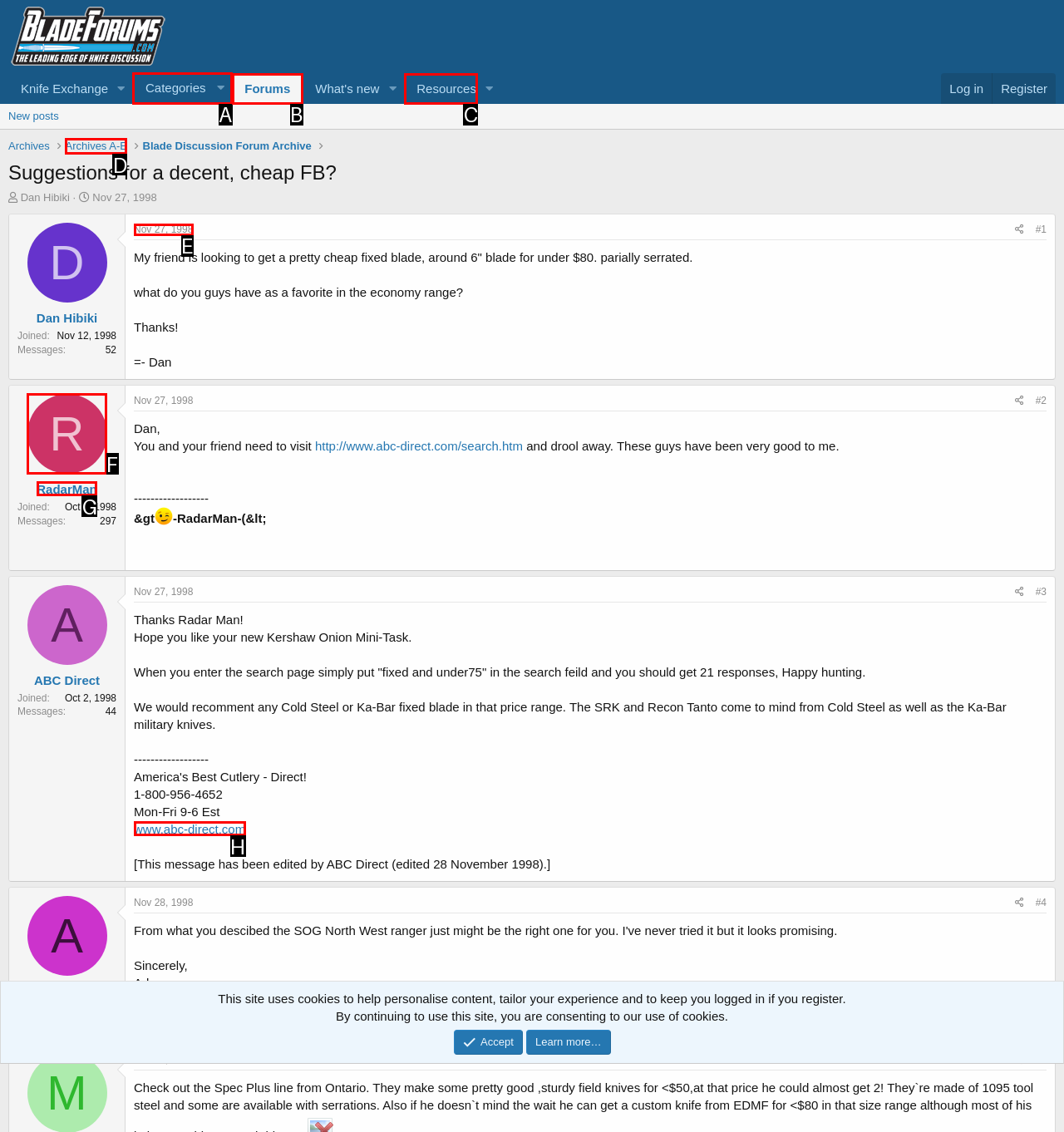Given the instruction: Check the profile of 'RadarMan', which HTML element should you click on?
Answer with the letter that corresponds to the correct option from the choices available.

F